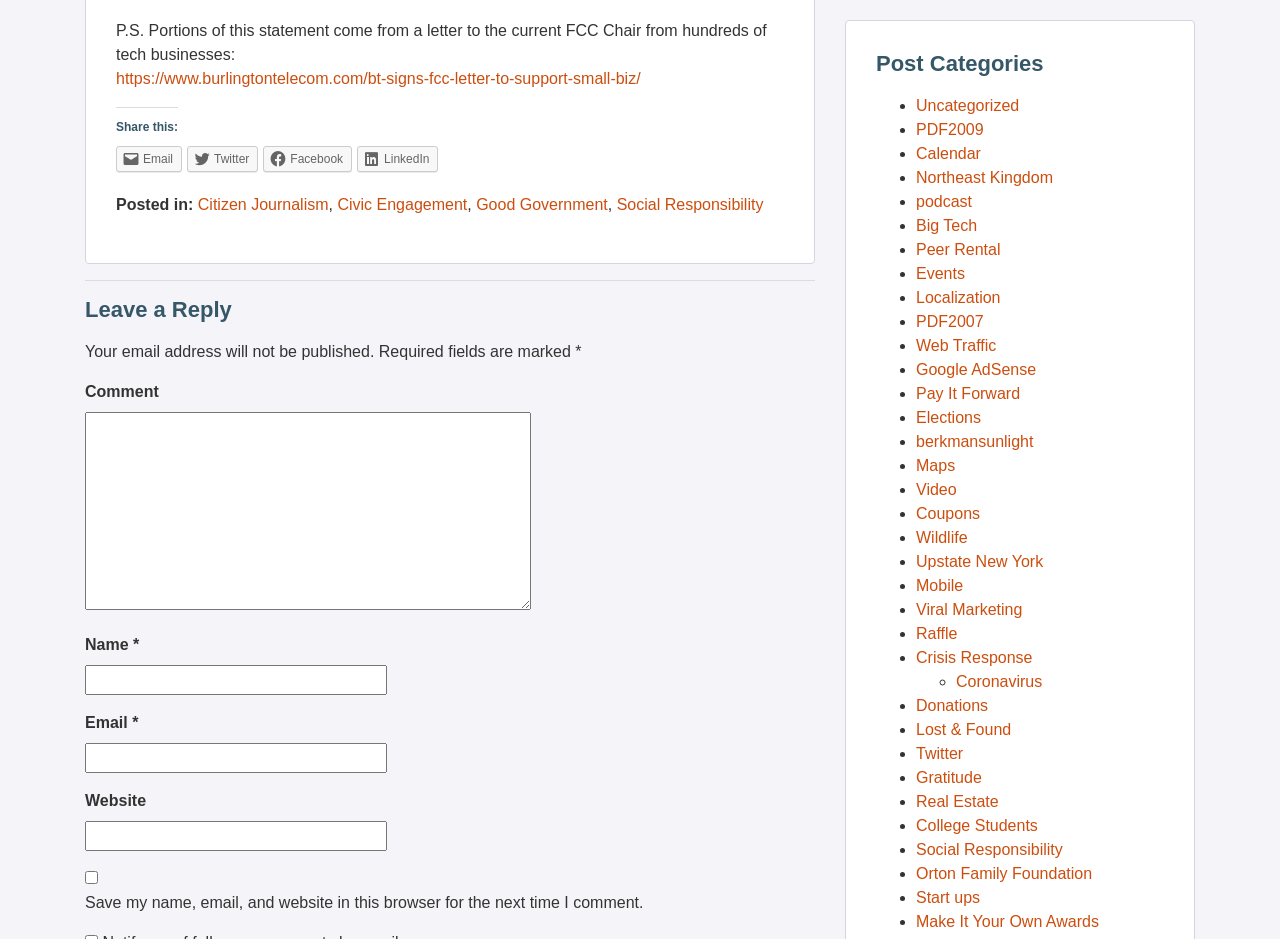Use a single word or phrase to answer the question:
What is the purpose of the checkbox at the bottom of the comment section?

Save user information